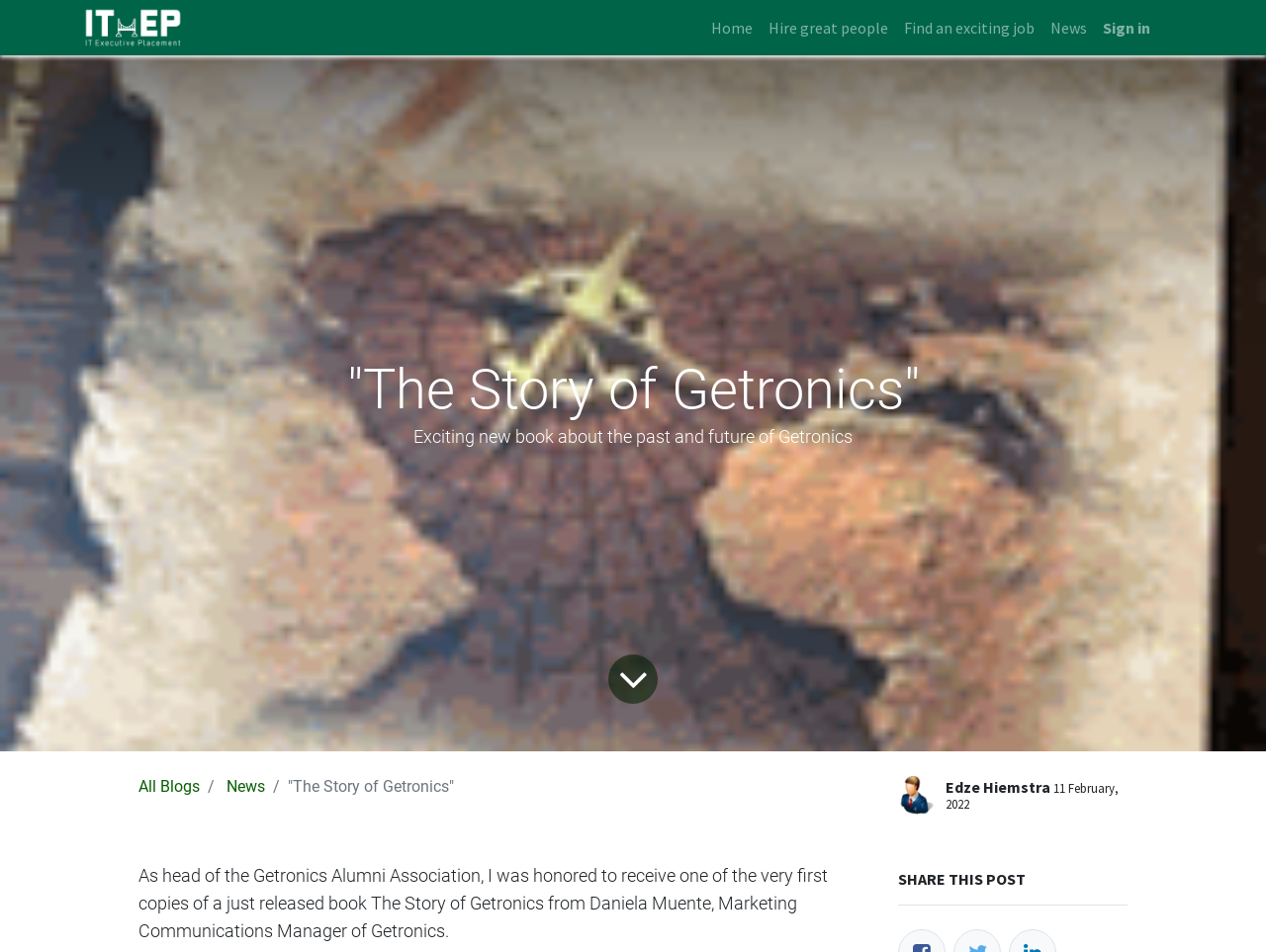Locate the bounding box coordinates of the area that needs to be clicked to fulfill the following instruction: "Sign in to the website". The coordinates should be in the format of four float numbers between 0 and 1, namely [left, top, right, bottom].

[0.865, 0.008, 0.915, 0.05]